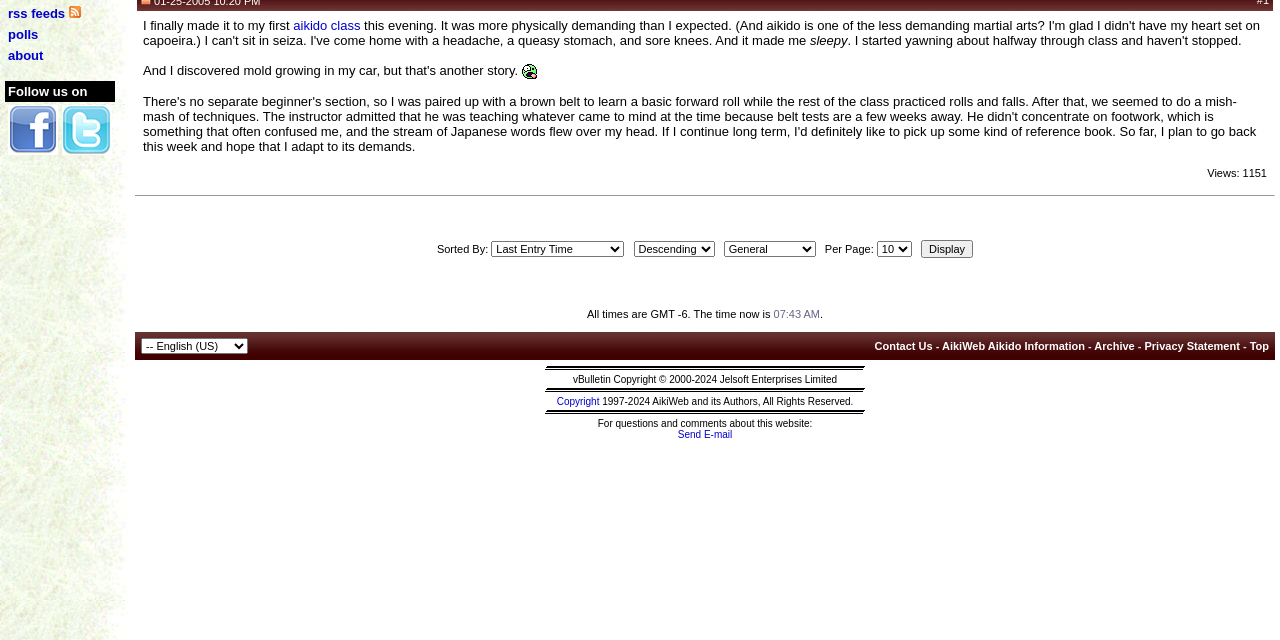Find the UI element described as: "Archive" and predict its bounding box coordinates. Ensure the coordinates are four float numbers between 0 and 1, [left, top, right, bottom].

[0.855, 0.532, 0.886, 0.551]